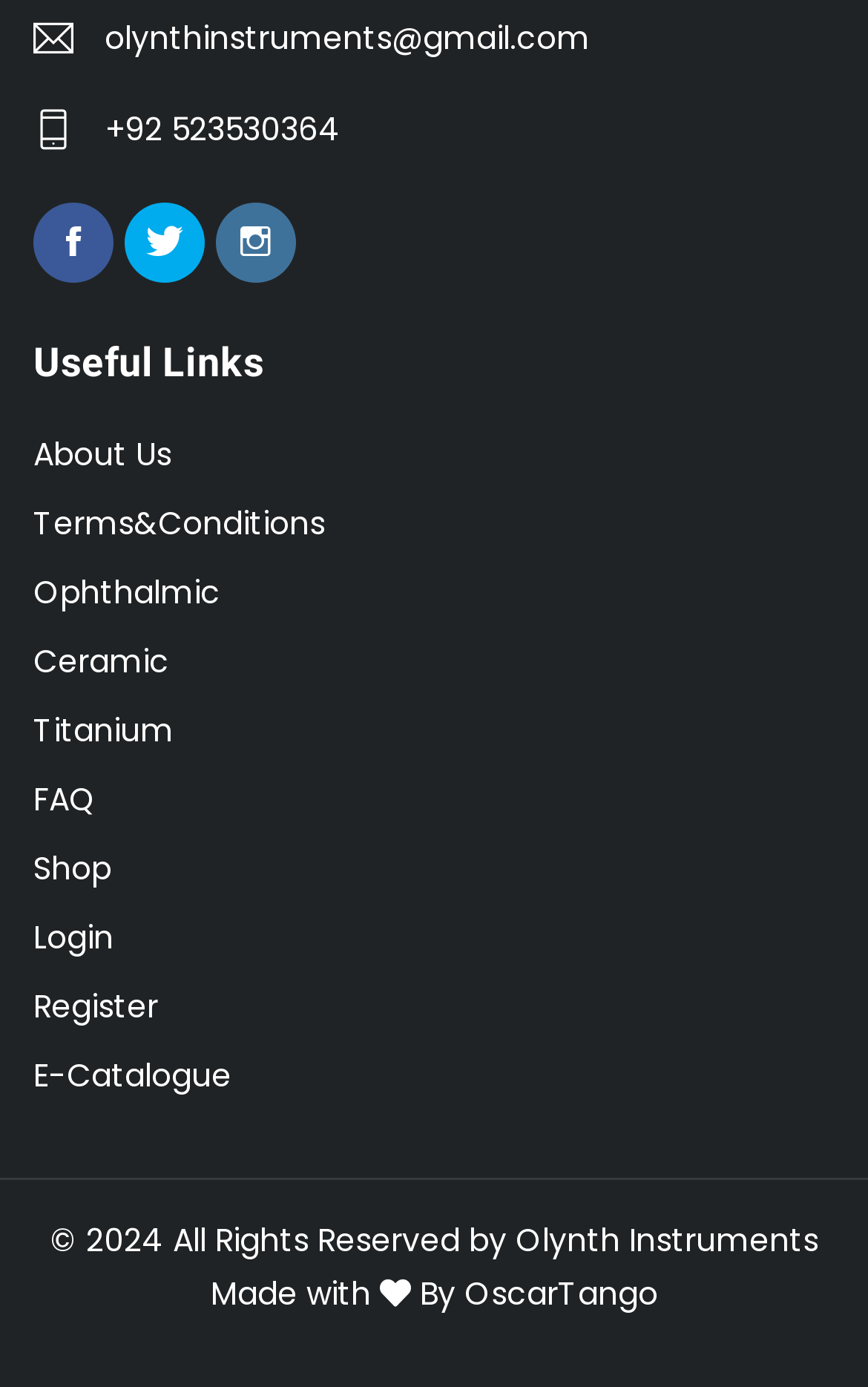Locate the bounding box coordinates of the area where you should click to accomplish the instruction: "Read the article about pool design".

None